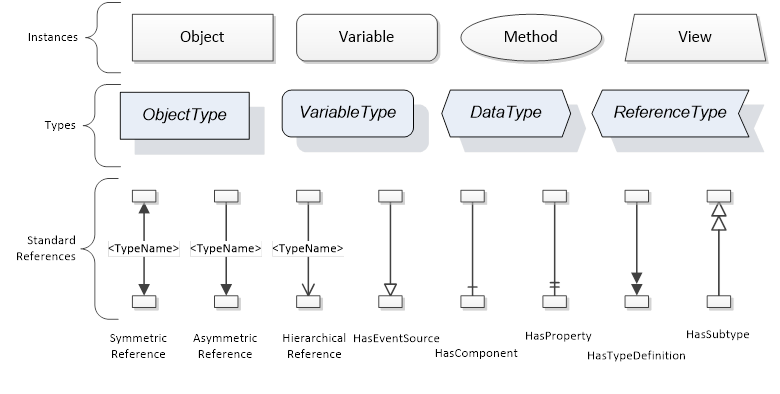What is the purpose of the visual representation in OPC UA?
By examining the image, provide a one-word or phrase answer.

To reduce ambiguity and enhance clarity